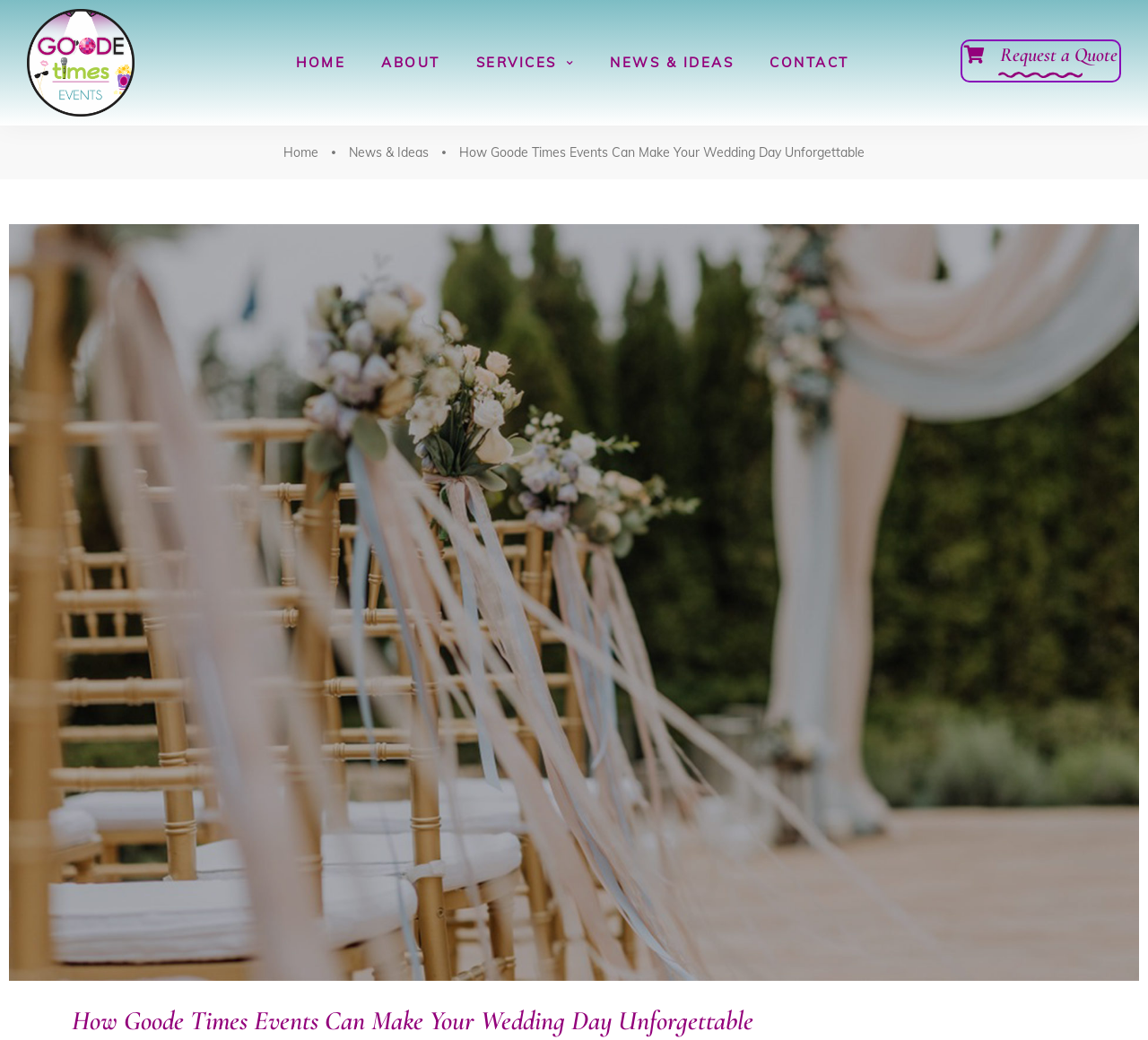Can you specify the bounding box coordinates of the area that needs to be clicked to fulfill the following instruction: "View SERVICES"?

[0.415, 0.036, 0.5, 0.084]